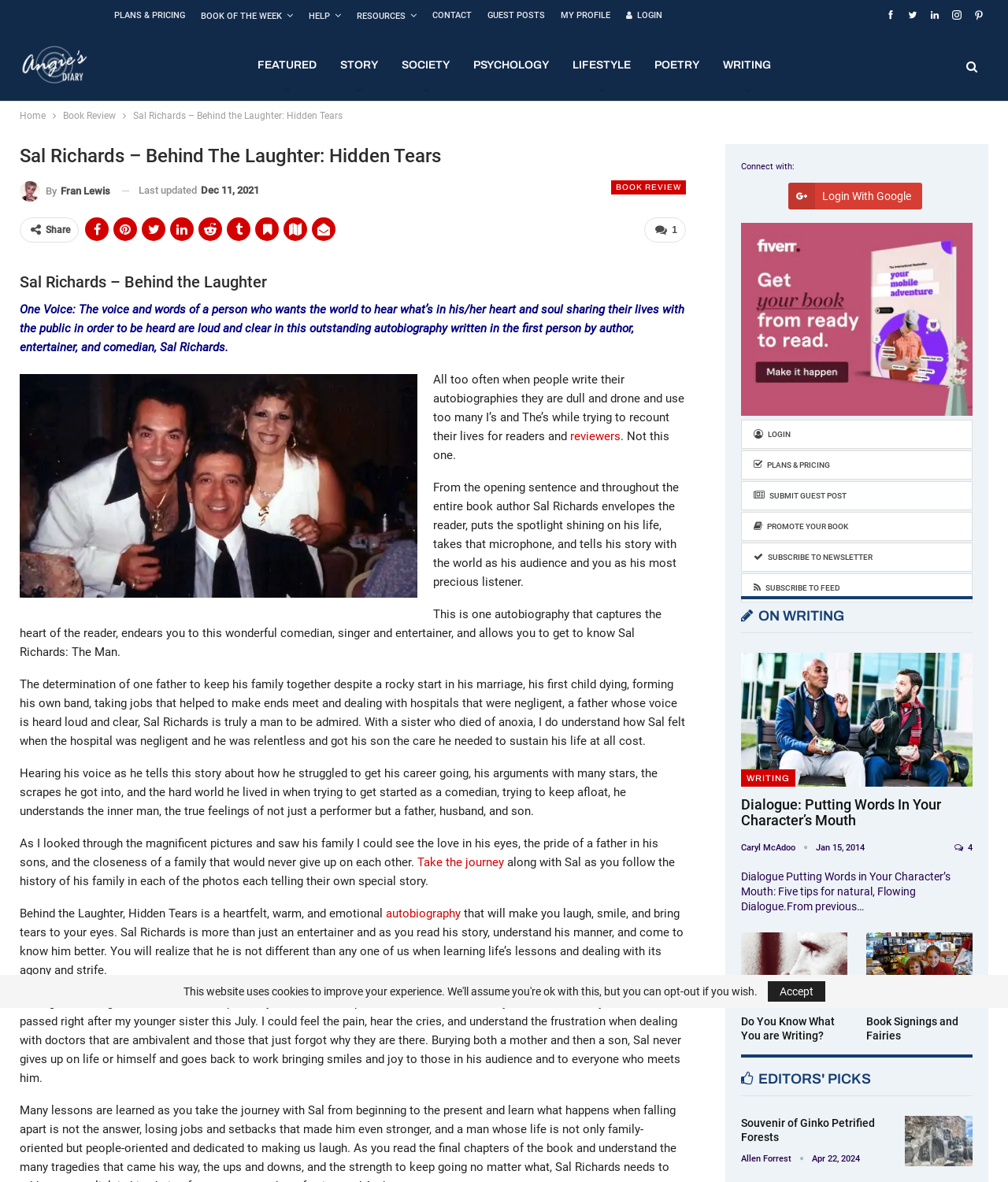Provide the bounding box coordinates of the HTML element described by the text: "Contact". The coordinates should be in the format [left, top, right, bottom] with values between 0 and 1.

[0.429, 0.009, 0.468, 0.017]